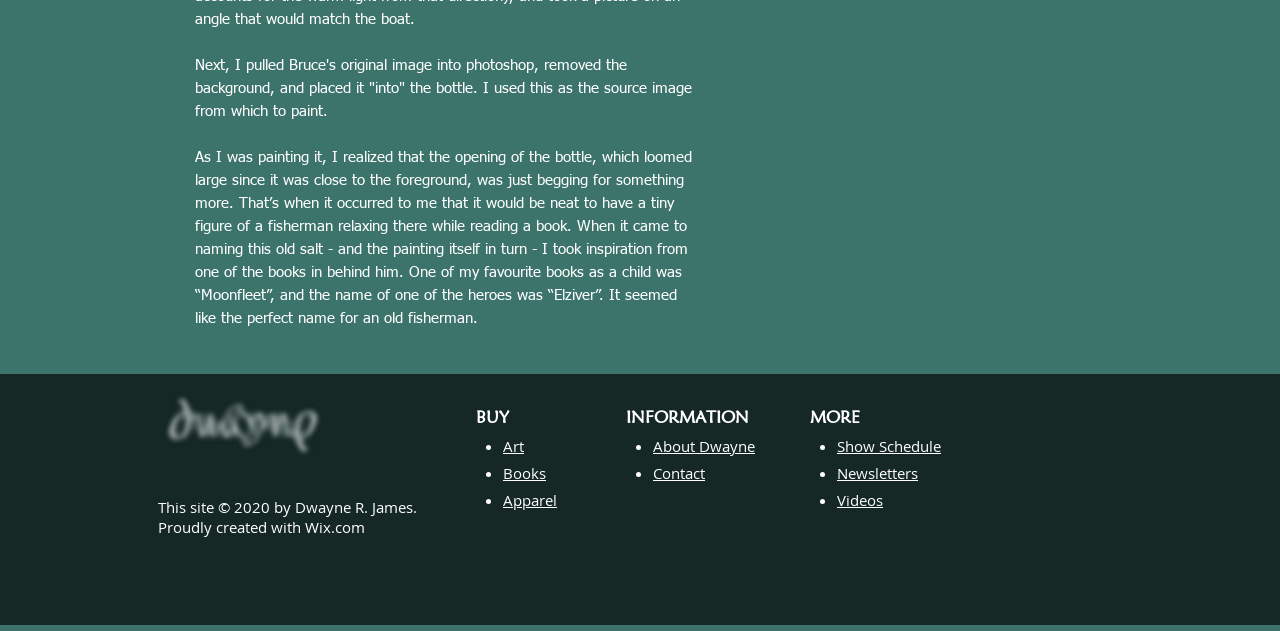Bounding box coordinates should be in the format (top-left x, top-left y, bottom-right x, bottom-right y) and all values should be floating point numbers between 0 and 1. Determine the bounding box coordinate for the UI element described as: Videos

[0.654, 0.777, 0.69, 0.808]